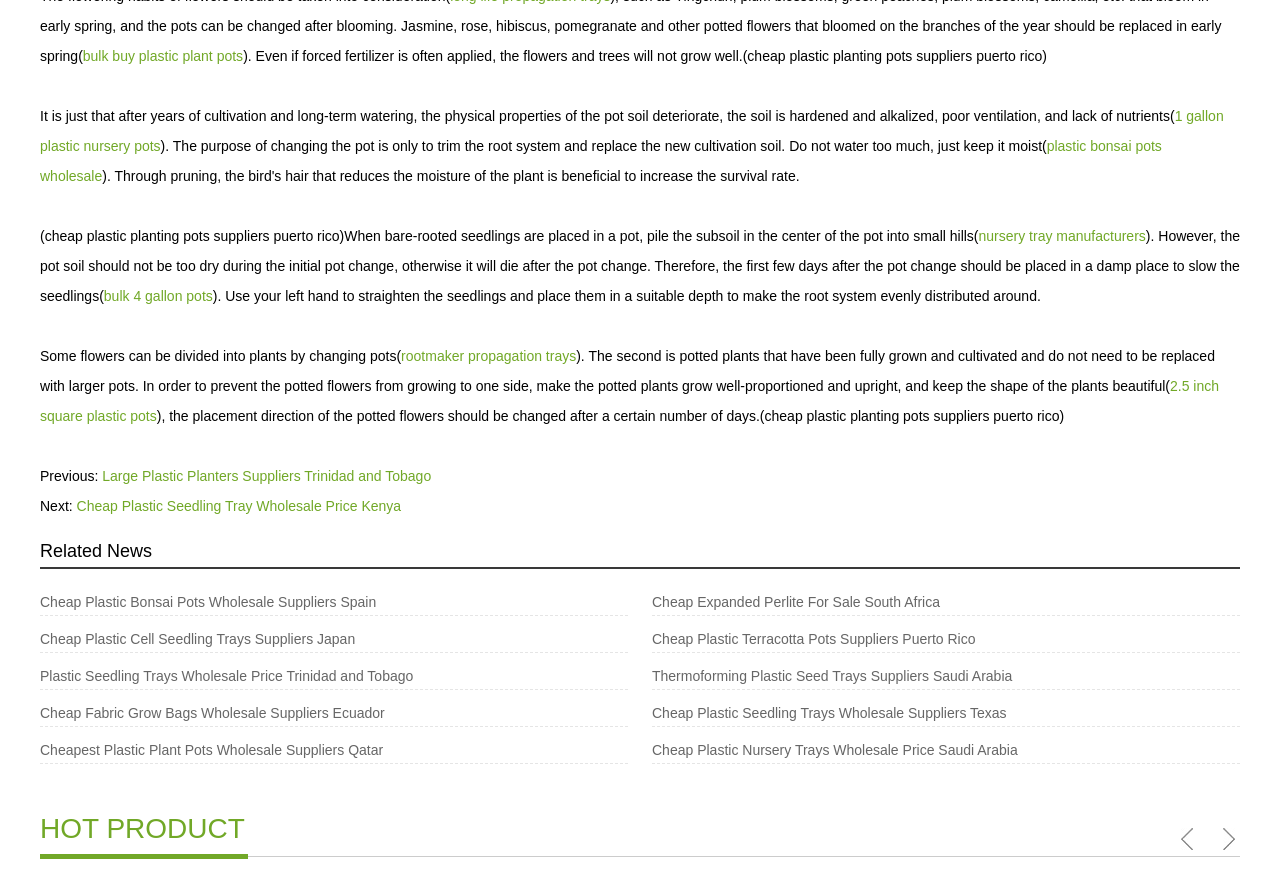Find the bounding box coordinates of the clickable area that will achieve the following instruction: "View all stories".

None